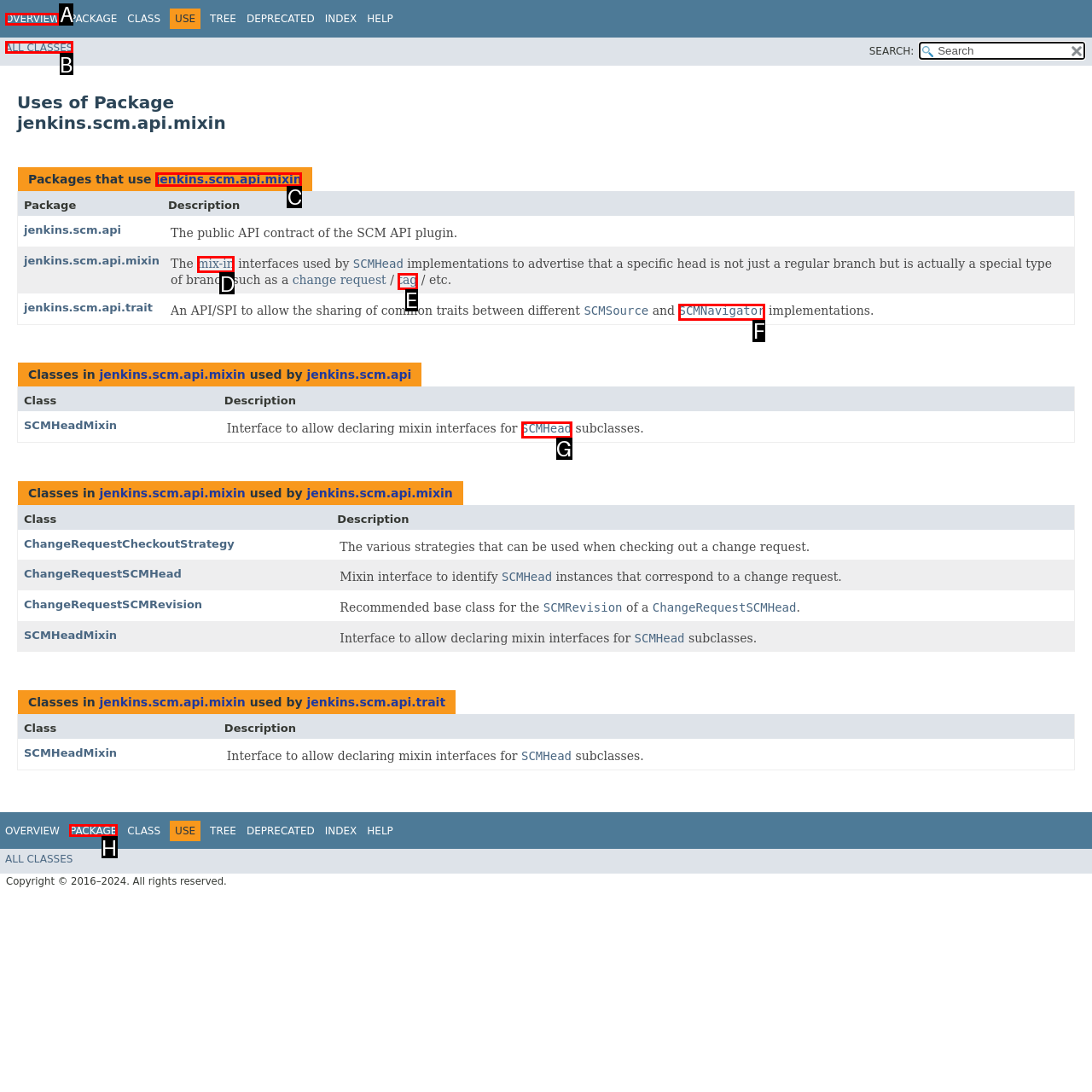From the options shown, which one fits the description: Package? Respond with the appropriate letter.

H